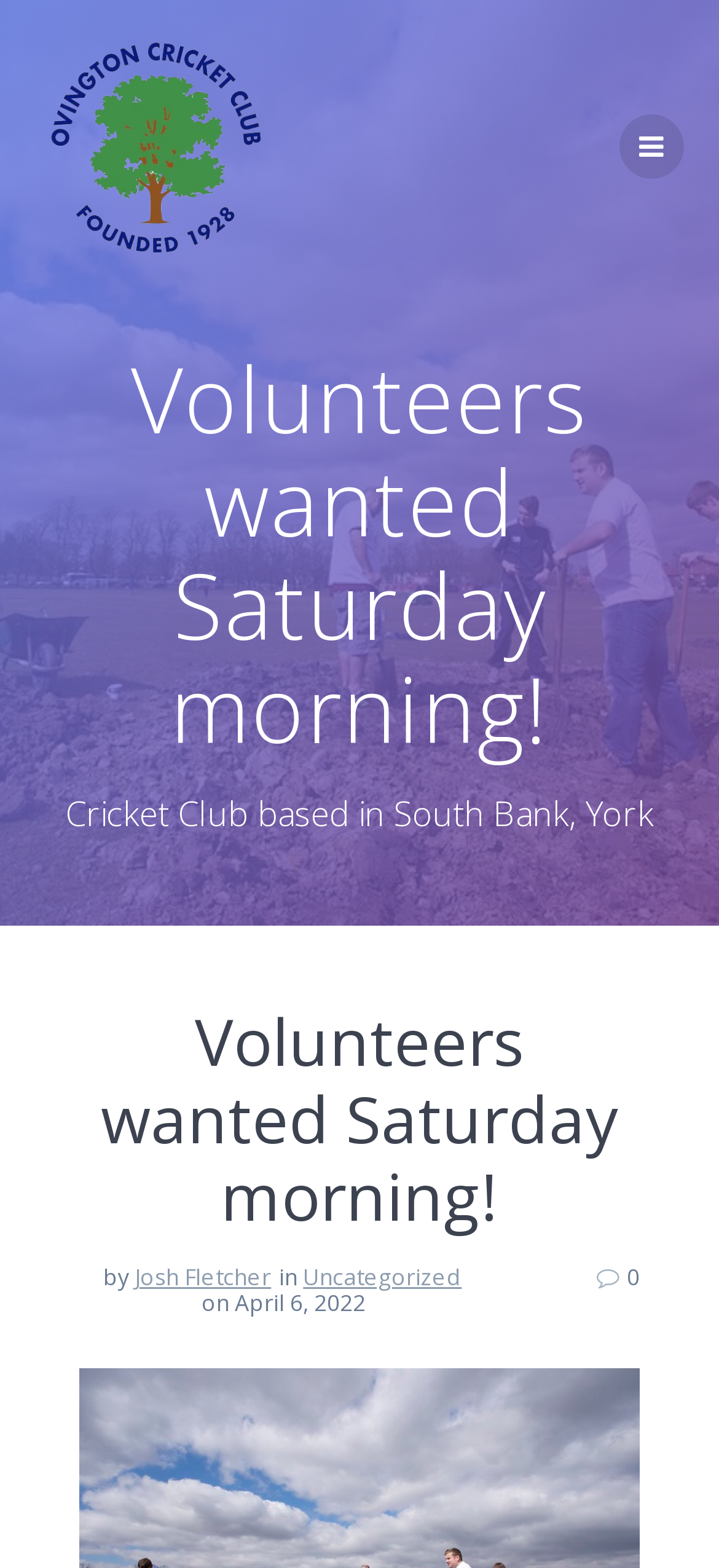Summarize the webpage in an elaborate manner.

The webpage appears to be a blog post or article from Ovington Cricket Club. At the top left of the page, there is a link to the club's homepage, accompanied by an image of the club's logo. 

Below the logo, there is a prominent heading that reads "Volunteers wanted Saturday morning!" which takes up most of the width of the page. 

Underneath the heading, there is a brief description of the club, stating that it is based in South Bank, York. 

Further down the page, there is another heading with the same text as the first one, "Volunteers wanted Saturday morning!". This heading is followed by a line of text that includes the author's name, "Josh Fletcher", and the category "Uncategorized", along with the date "April 6, 2022". 

At the top right of the page, there is a small link with a Facebook icon.